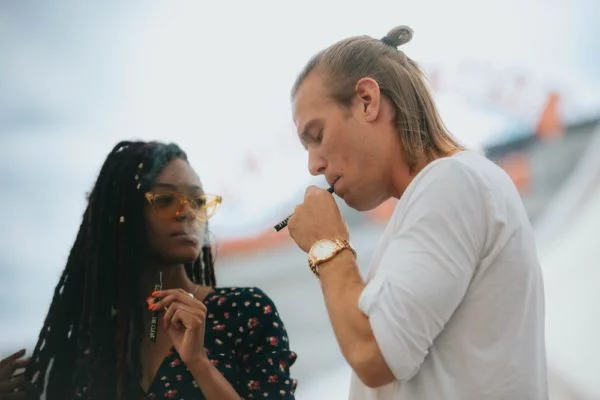Please provide a comprehensive response to the question based on the details in the image: What type of light is in the background?

The atmosphere in the image is enhanced by the soft, diffused light that serves as the backdrop, creating a relaxed and casual ambiance.